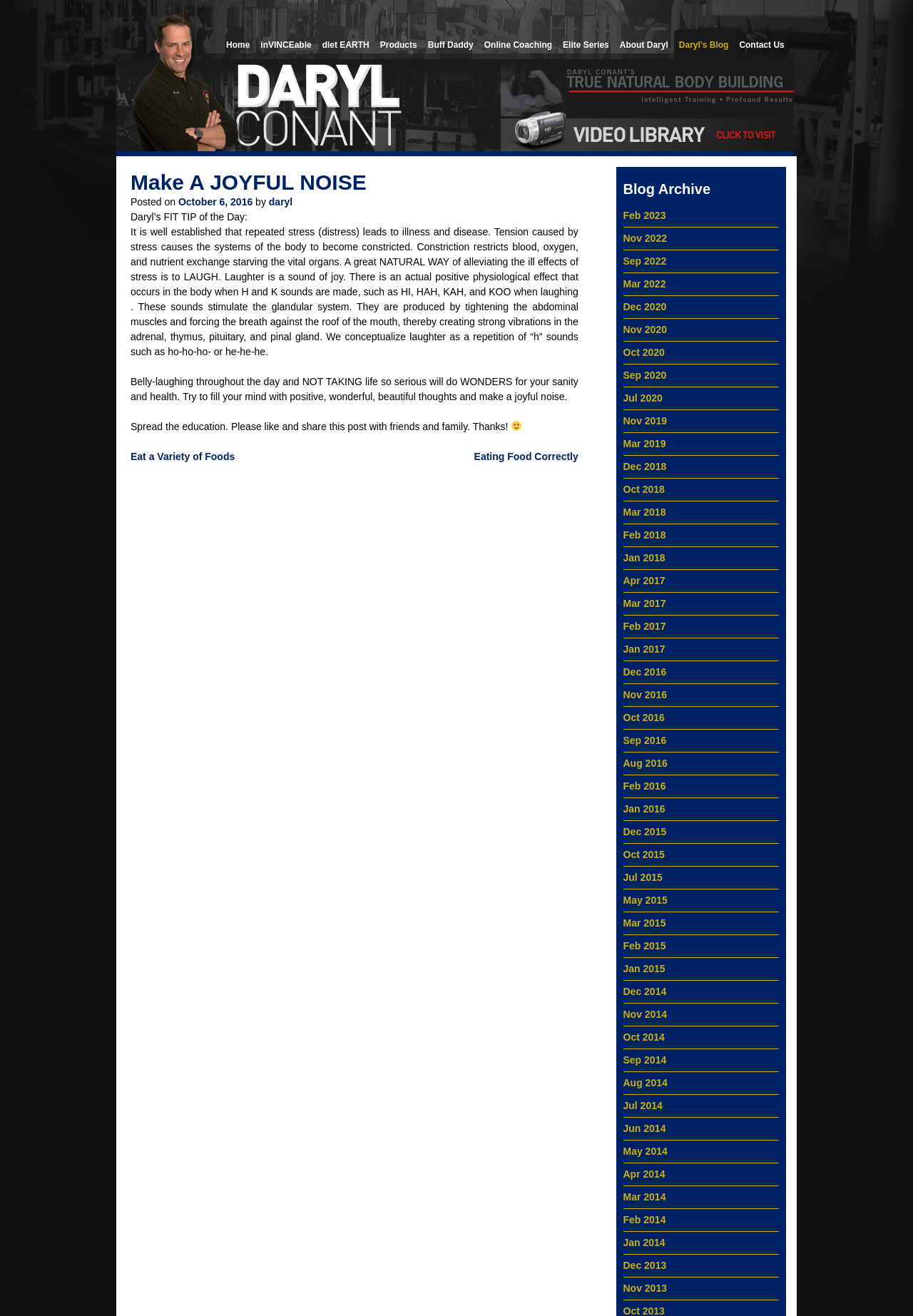Given the element description Daryl’s Blog, predict the bounding box coordinates for the UI element in the webpage screenshot. The format should be (top-left x, top-left y, bottom-right x, bottom-right y), and the values should be between 0 and 1.

[0.738, 0.022, 0.803, 0.045]